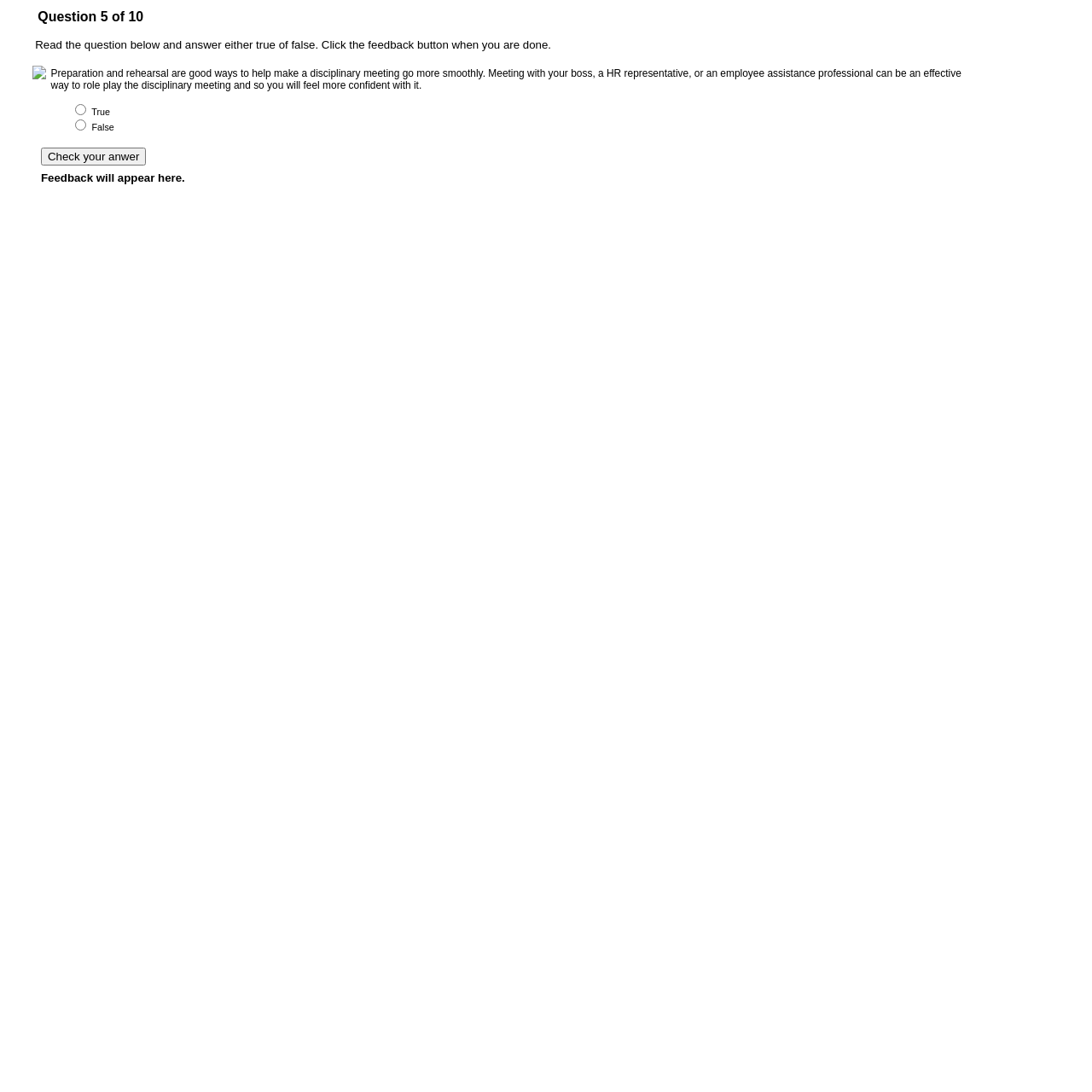Answer the question below in one word or phrase:
What is the topic of the question being asked?

Disciplinary meeting